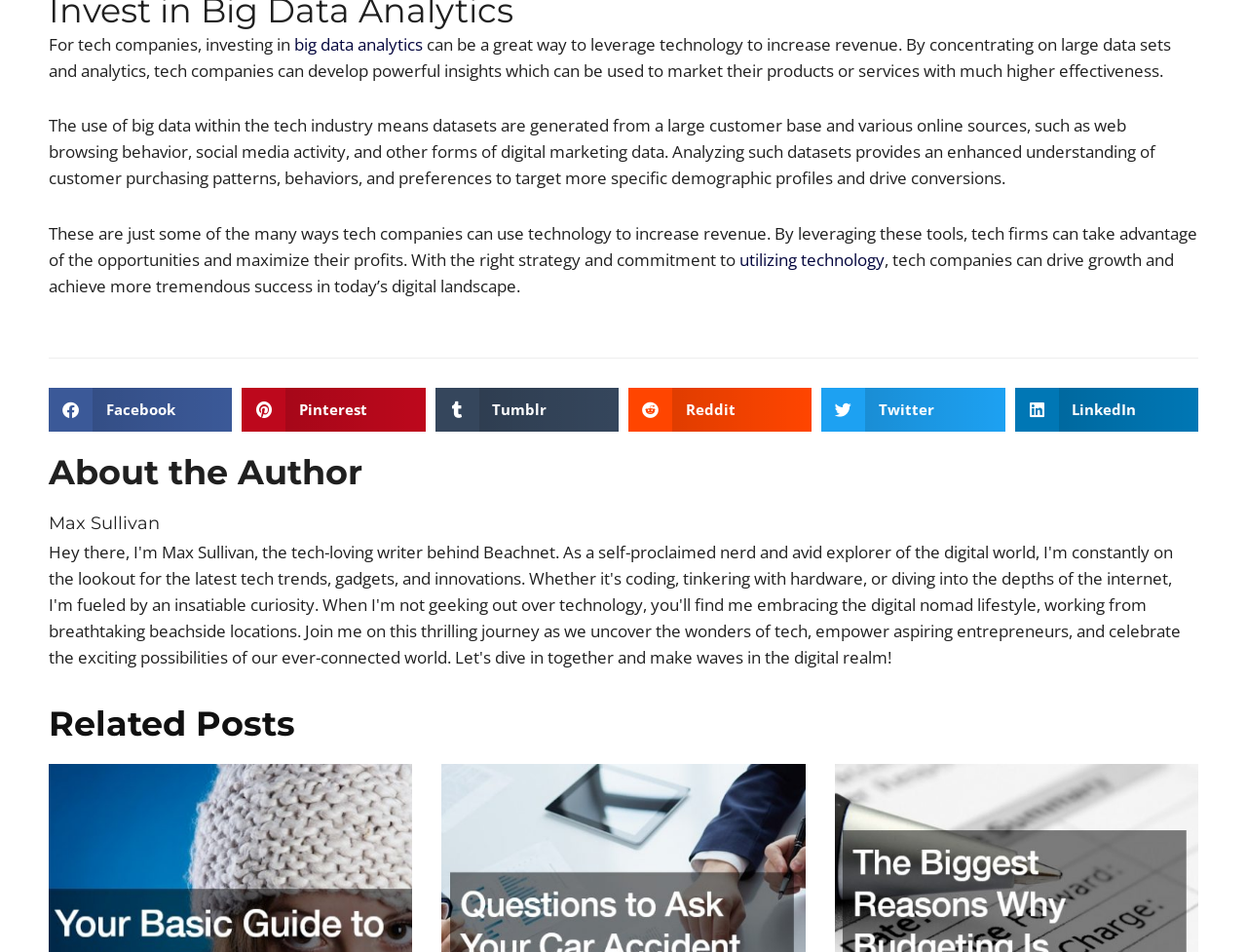Determine the bounding box coordinates of the clickable region to execute the instruction: "Click on the link to learn about utilizing technology". The coordinates should be four float numbers between 0 and 1, denoted as [left, top, right, bottom].

[0.593, 0.261, 0.709, 0.285]